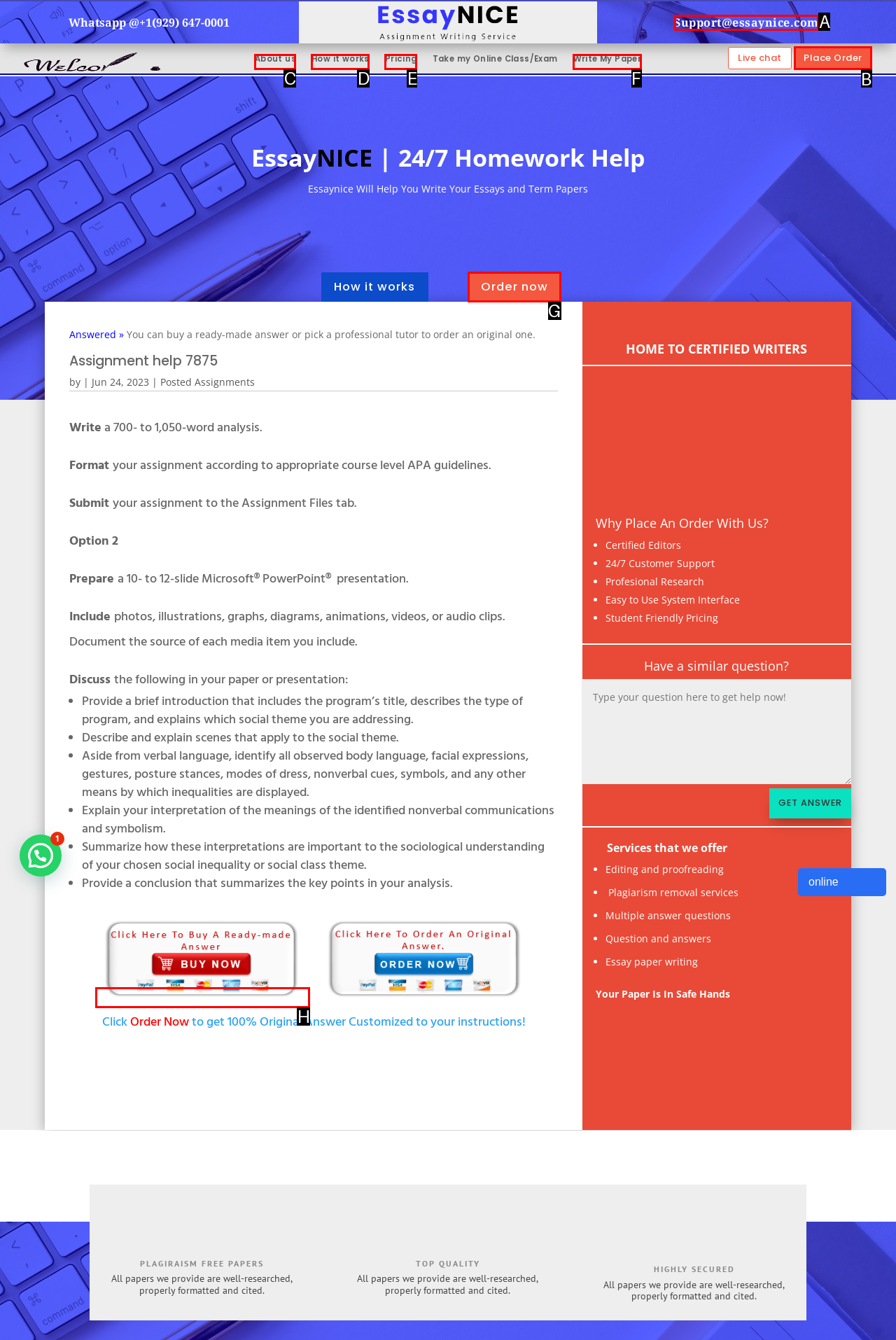Based on the task: Click the 'Place Order' button, which UI element should be clicked? Answer with the letter that corresponds to the correct option from the choices given.

B